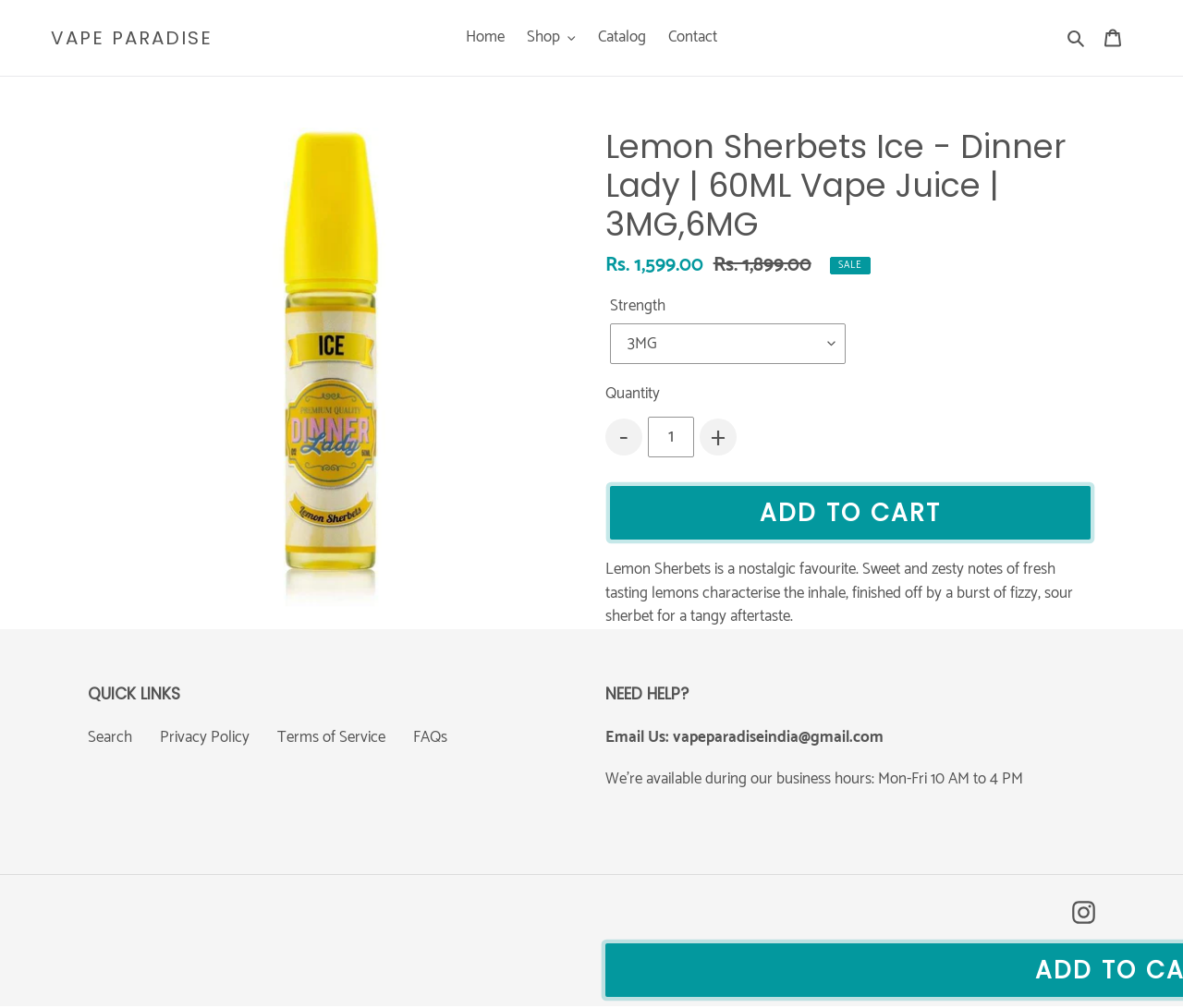Please indicate the bounding box coordinates of the element's region to be clicked to achieve the instruction: "Click the 'Shop' button". Provide the coordinates as four float numbers between 0 and 1, i.e., [left, top, right, bottom].

[0.438, 0.023, 0.494, 0.052]